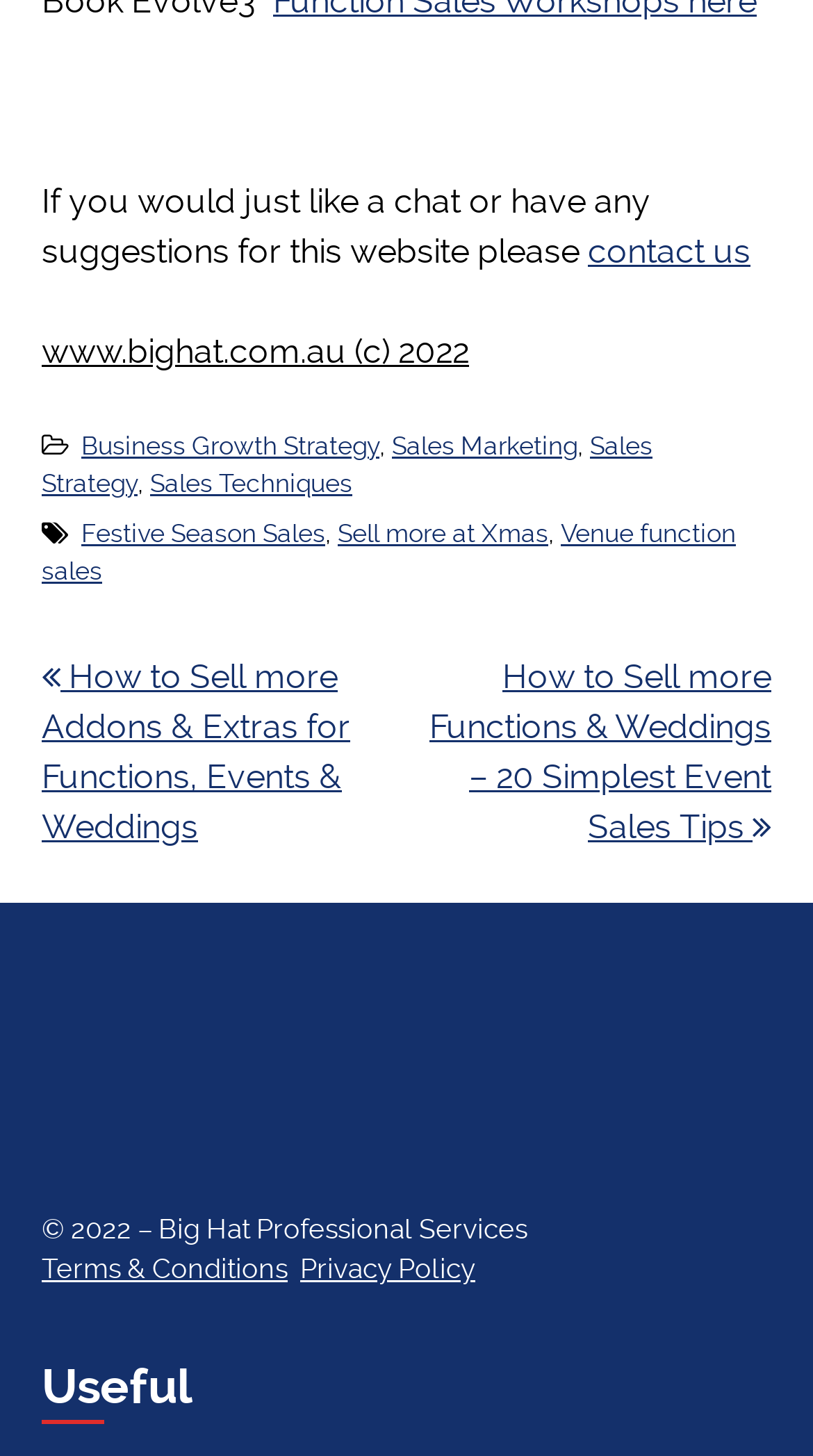Could you indicate the bounding box coordinates of the region to click in order to complete this instruction: "read How to Sell more Addons & Extras for Functions, Events & Weddings".

[0.051, 0.451, 0.431, 0.581]